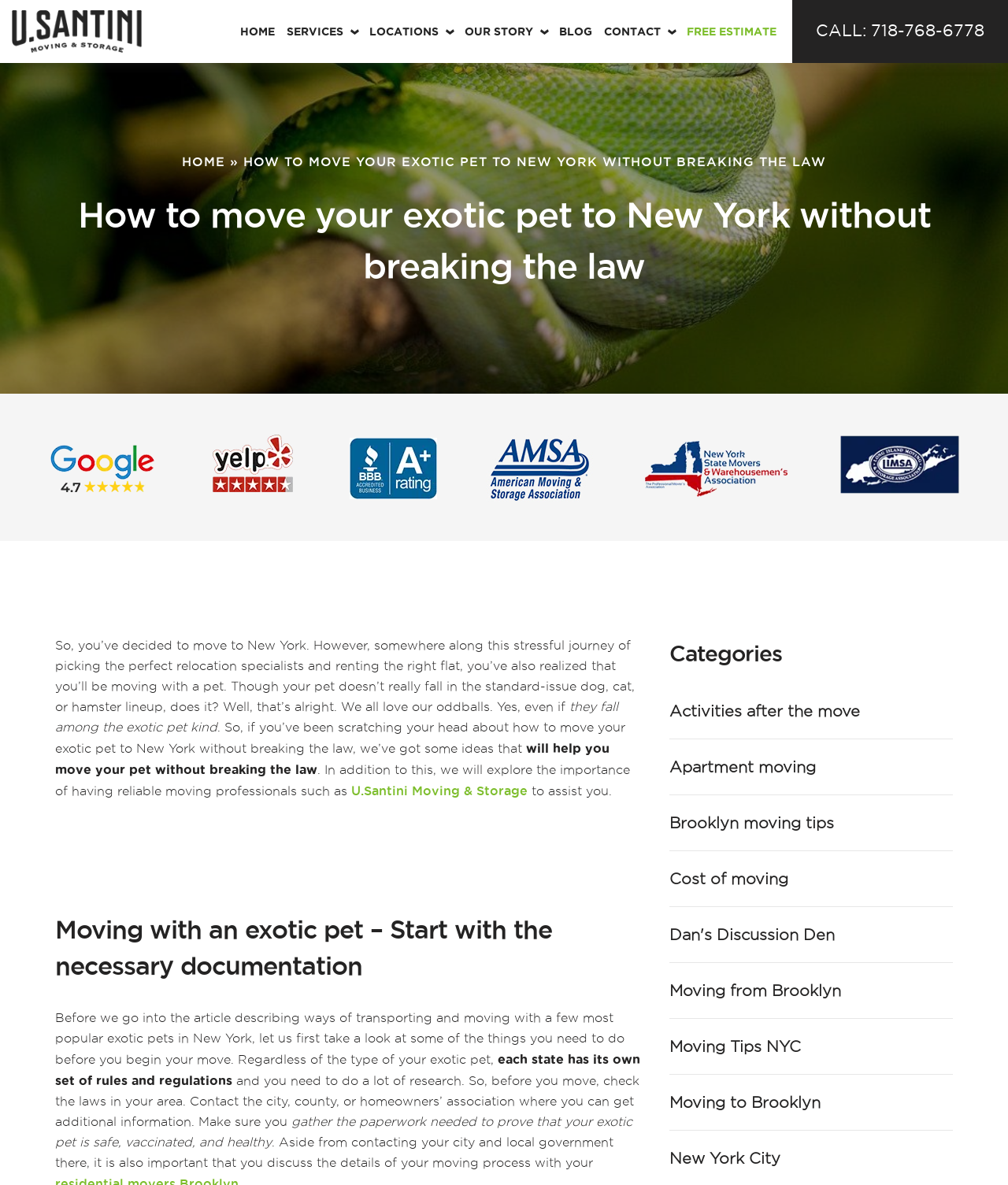Please predict the bounding box coordinates of the element's region where a click is necessary to complete the following instruction: "Learn more about the Person Centred Association". The coordinates should be represented by four float numbers between 0 and 1, i.e., [left, top, right, bottom].

None